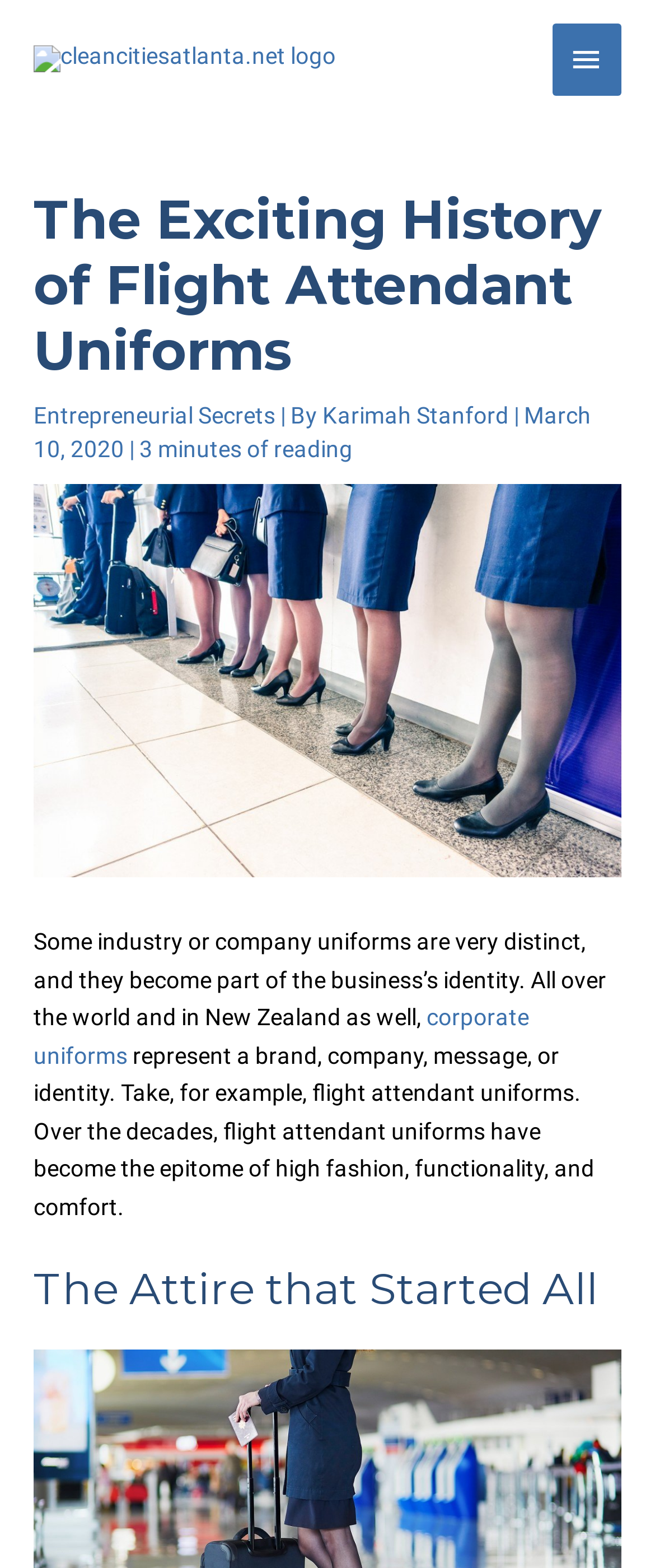What is the purpose of corporate uniforms?
Use the image to give a comprehensive and detailed response to the question.

The purpose of corporate uniforms can be found in the article content, where it says 'corporate uniforms... represent a brand, company, message, or identity'.